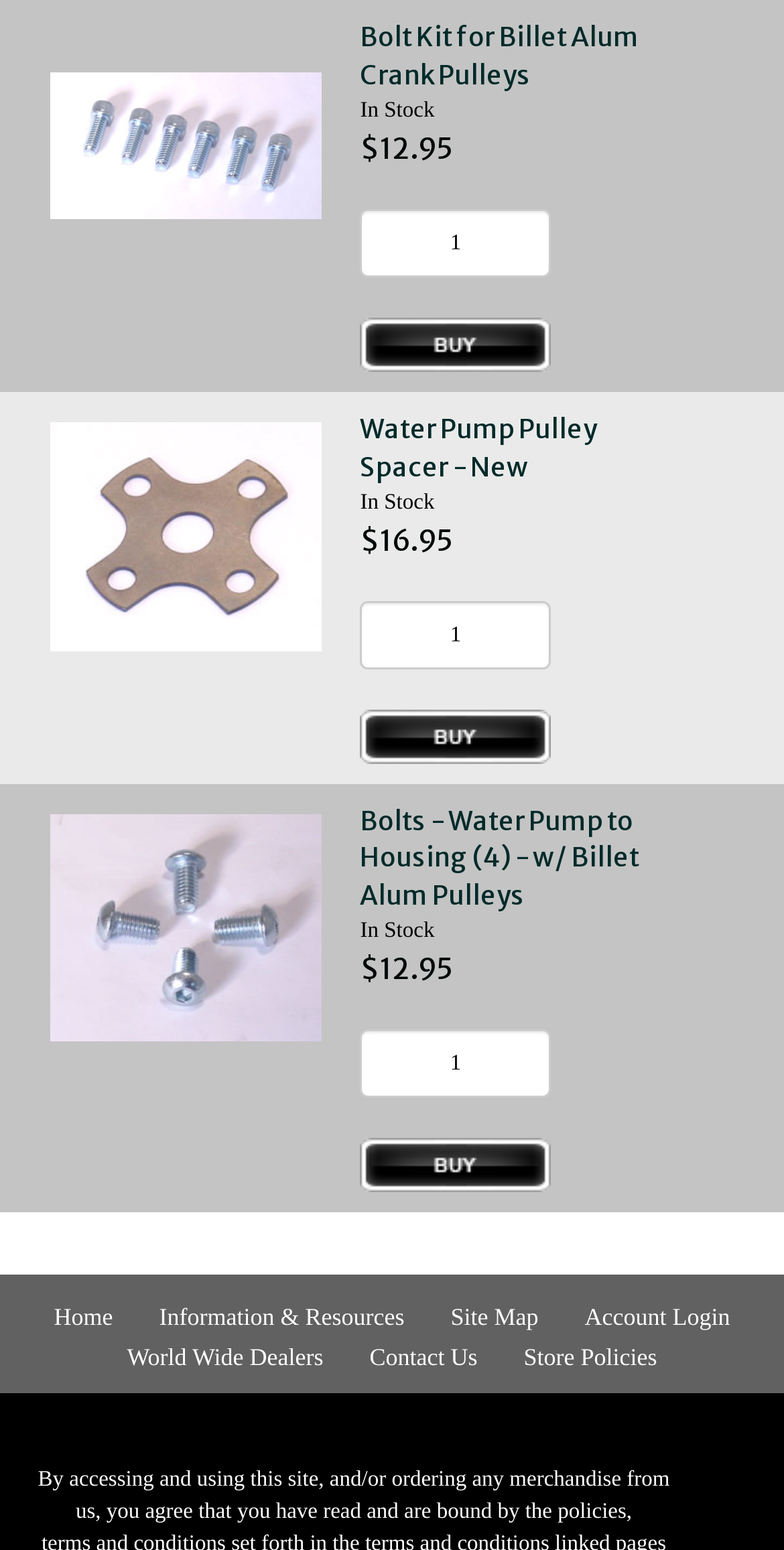Please find the bounding box coordinates for the clickable element needed to perform this instruction: "Click the 'Add to Basket' button for 'Water Pump Pulley Spacer - New'".

[0.459, 0.458, 0.703, 0.493]